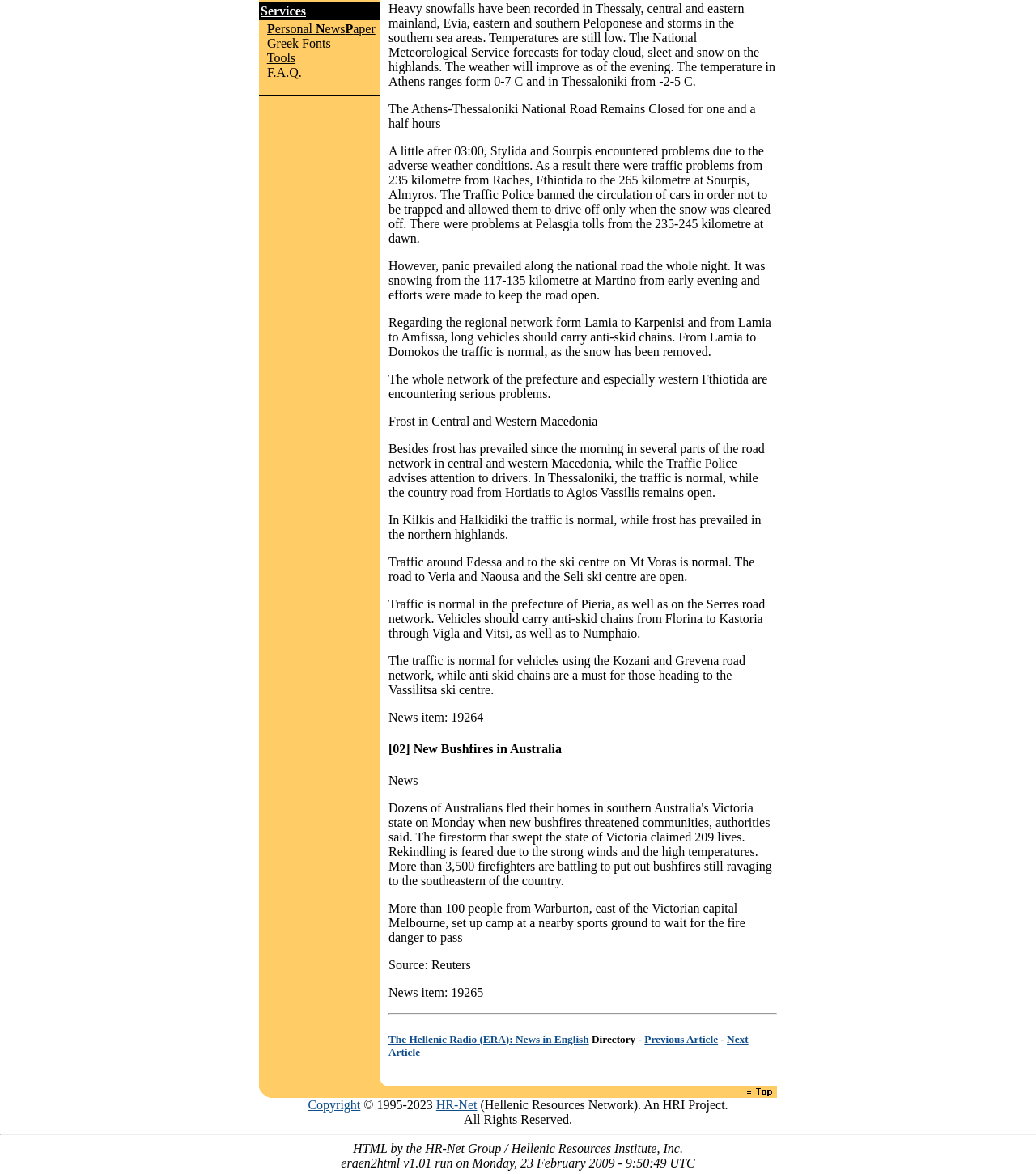Locate the bounding box of the UI element based on this description: "Personal NewsPaper". Provide four float numbers between 0 and 1 as [left, top, right, bottom].

[0.258, 0.019, 0.362, 0.03]